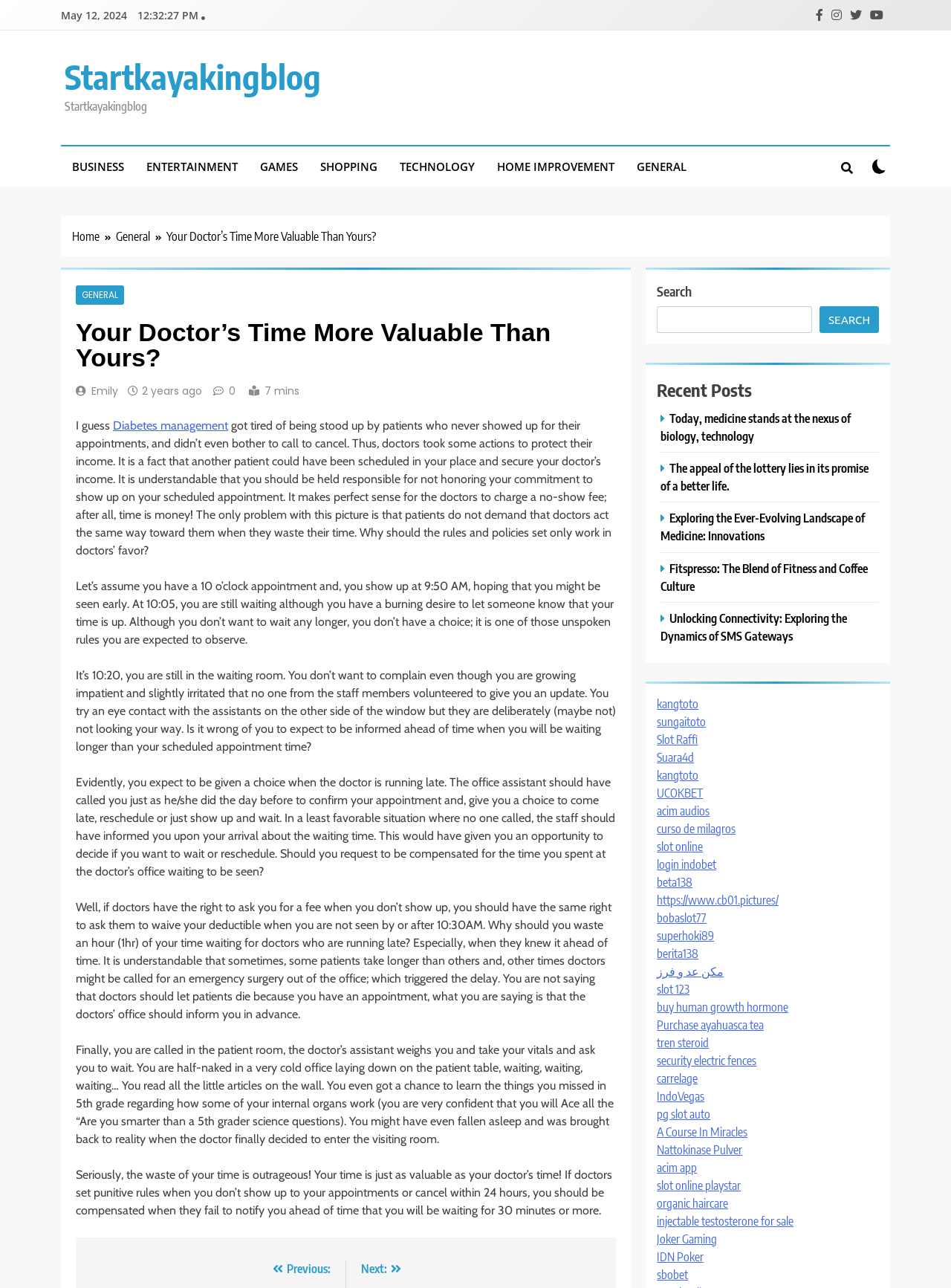Identify the bounding box for the UI element that is described as follows: "Purchase ayahuasca tea".

[0.691, 0.79, 0.803, 0.801]